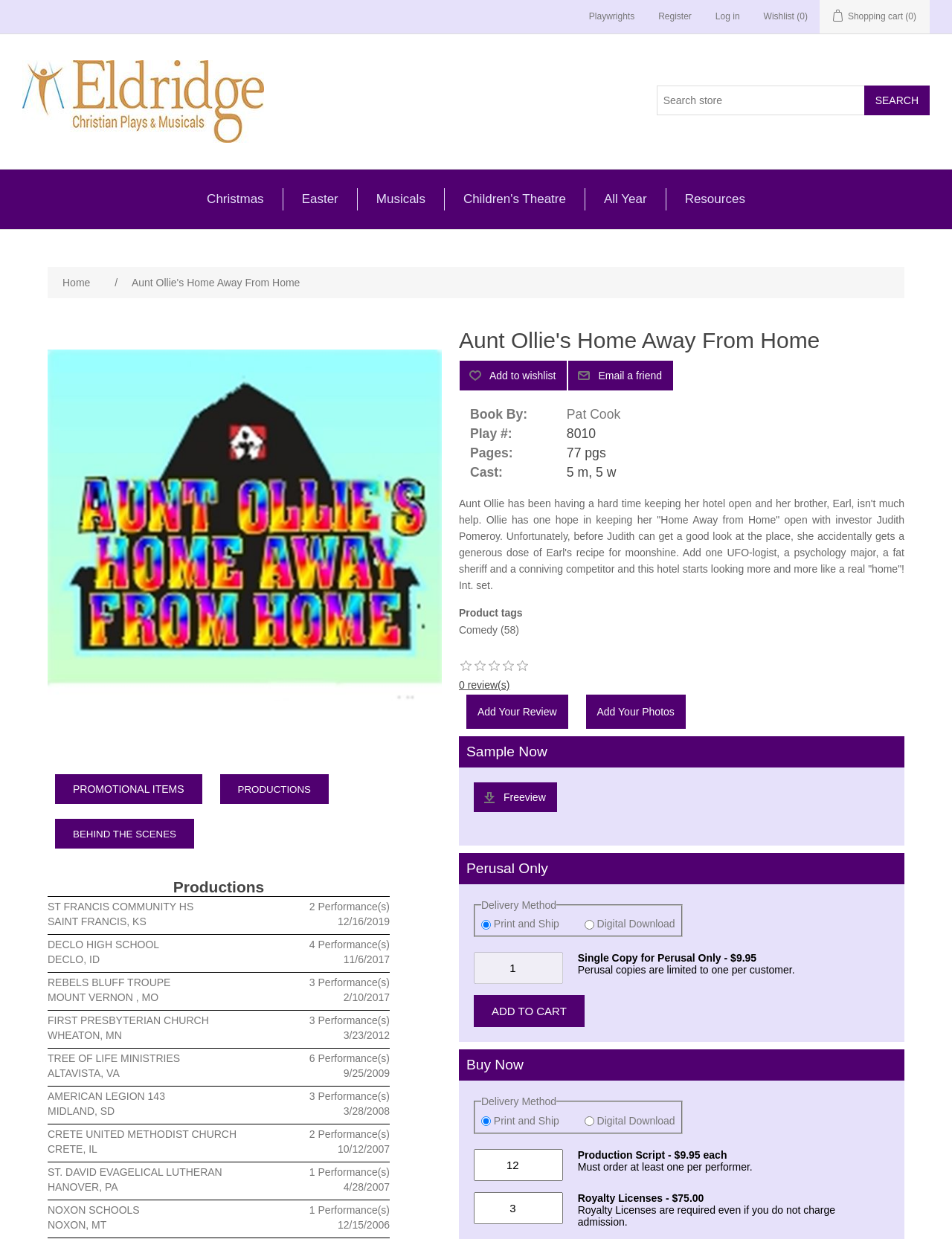Who is the author of the play?
Based on the image, answer the question in a detailed manner.

I found the answer by looking at the 'Book By:' section, where it says 'Pat Cook', indicating that Pat Cook is the author of the play.